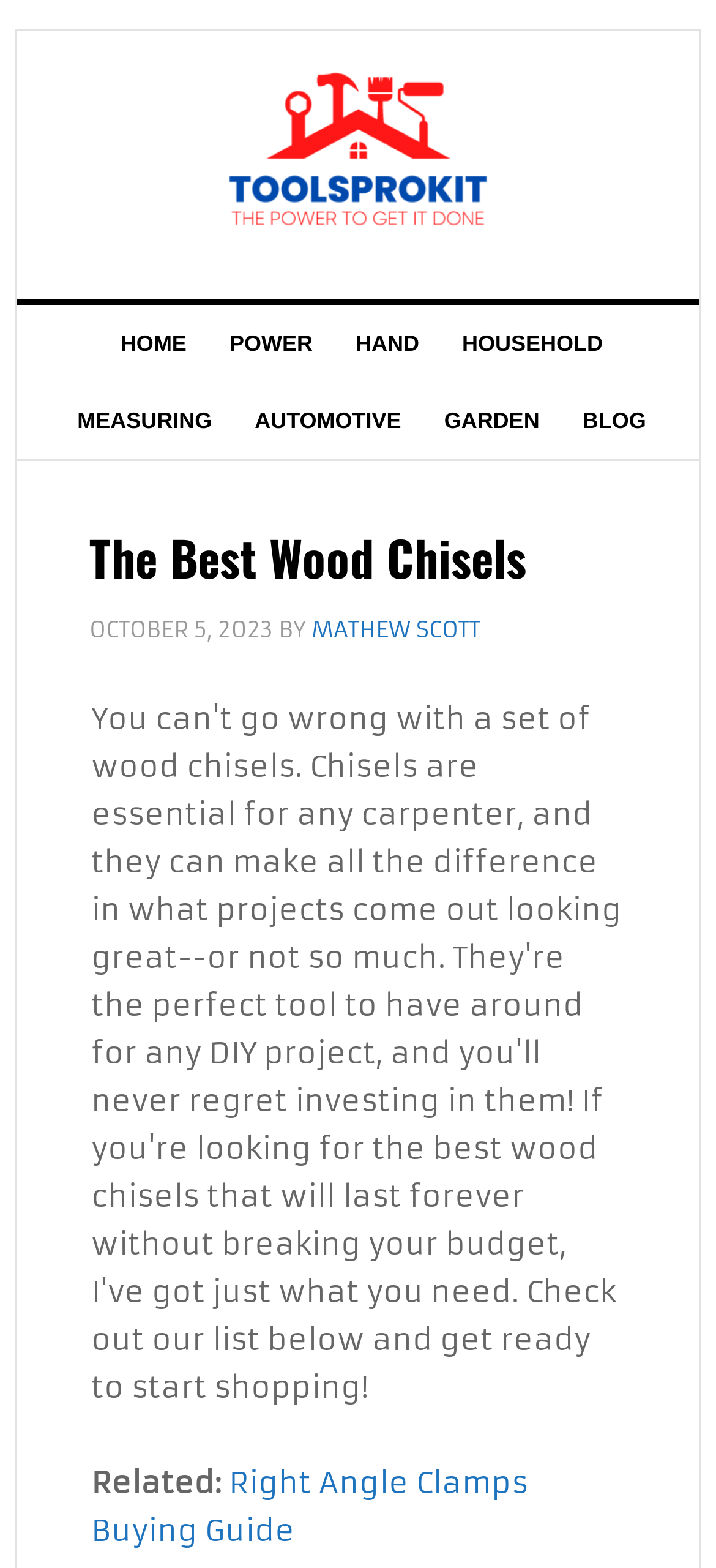How many categories are listed in the main navigation?
Refer to the image and provide a one-word or short phrase answer.

8